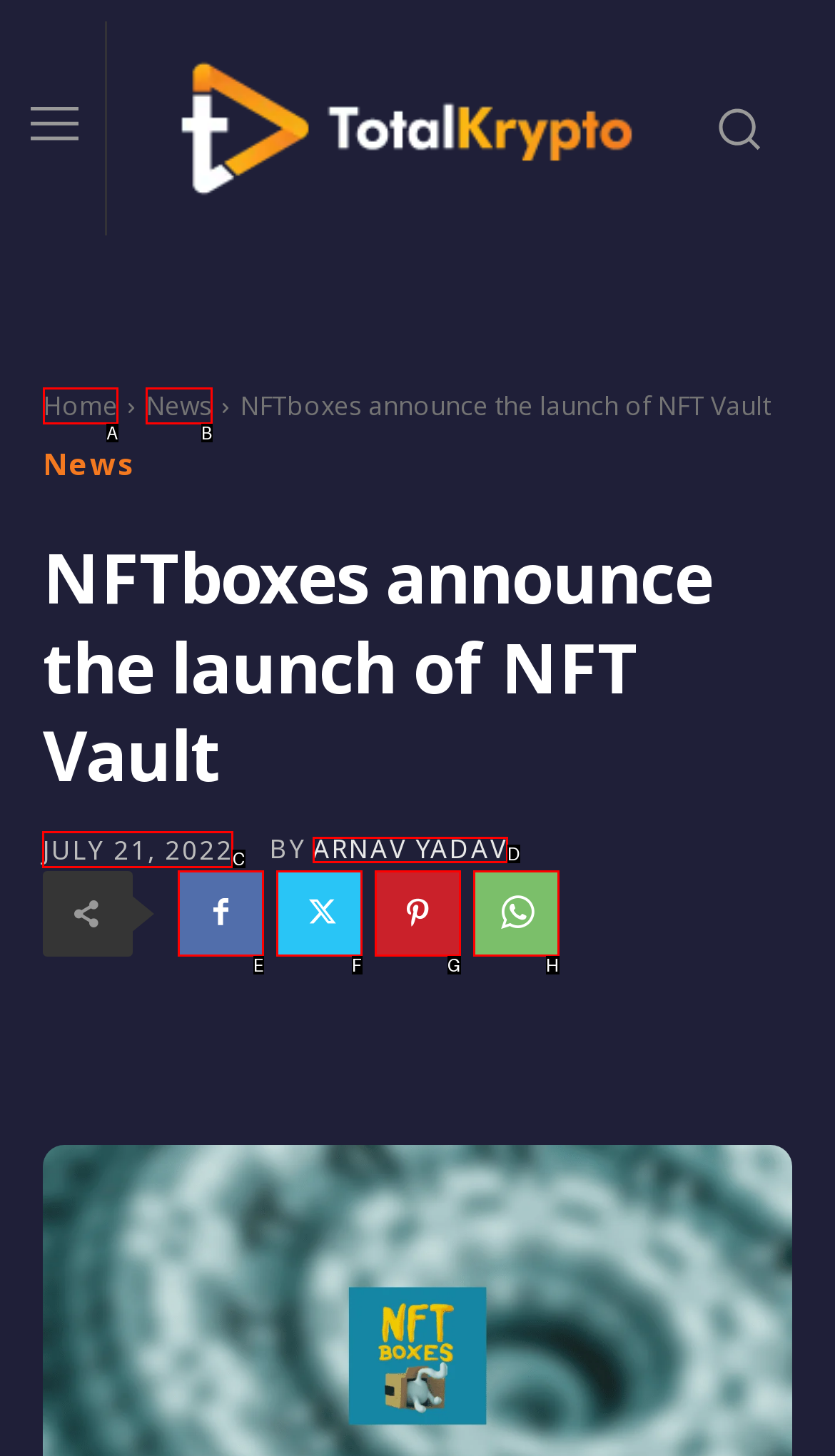Point out the correct UI element to click to carry out this instruction: Check the date
Answer with the letter of the chosen option from the provided choices directly.

C